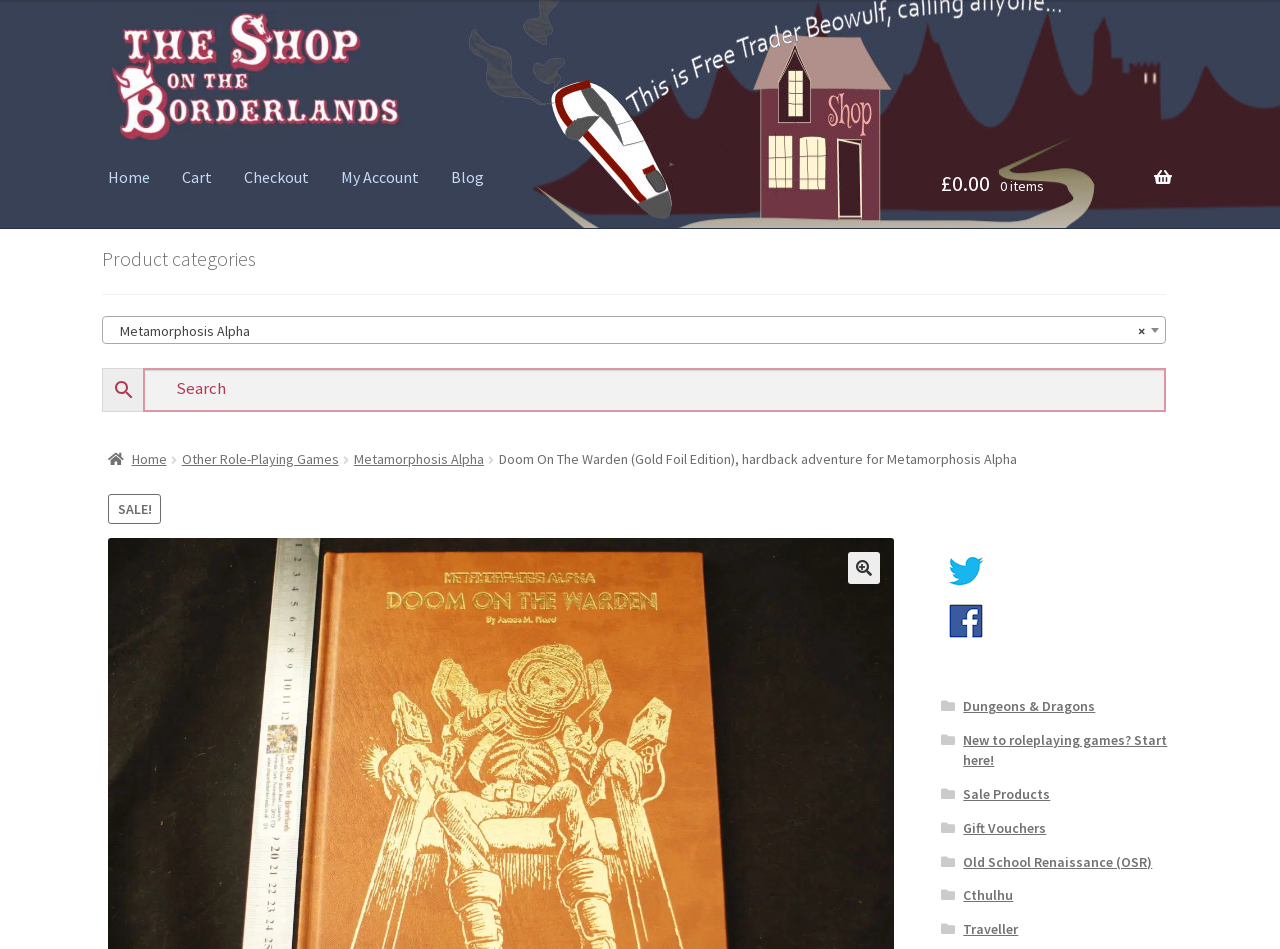Find the bounding box coordinates for the area that should be clicked to accomplish the instruction: "Go to Home page".

[0.072, 0.147, 0.13, 0.229]